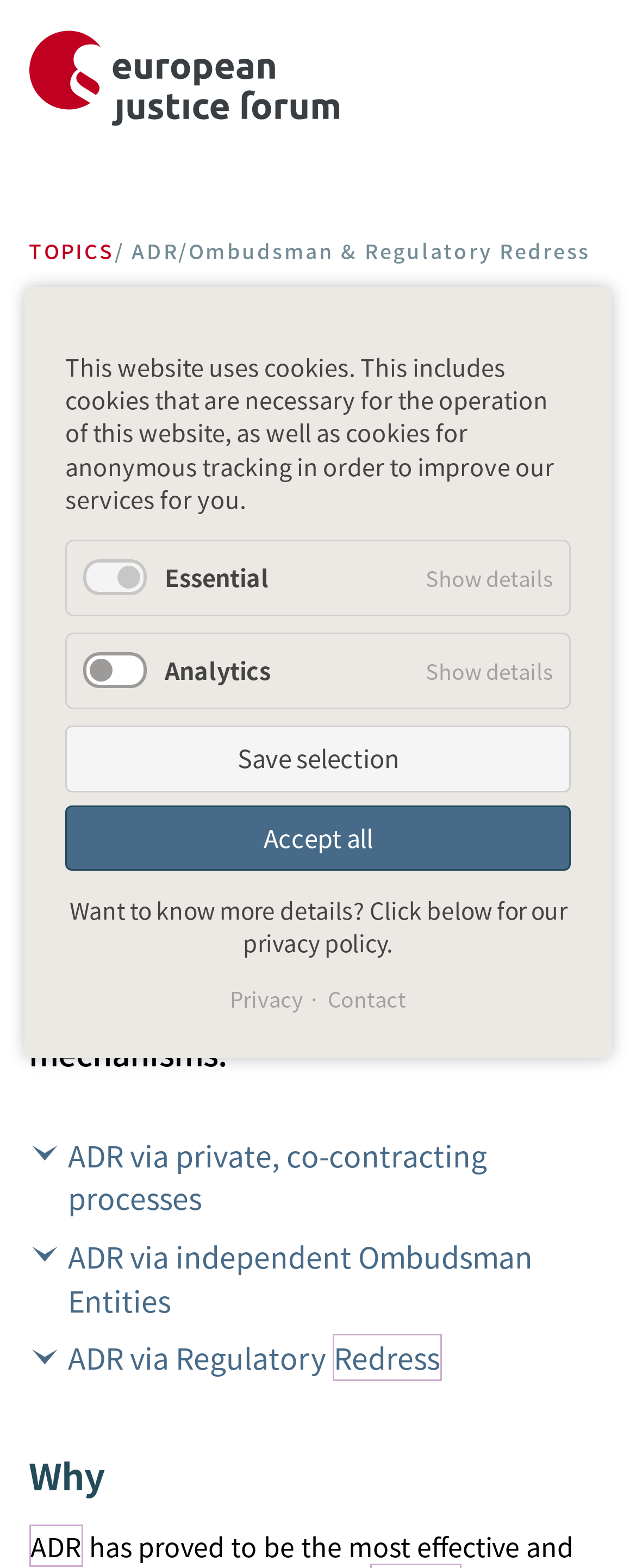Can you give a detailed response to the following question using the information from the image? What is the topic of the webpage?

The webpage is focused on the topic of Alternative Dispute Resolution (ADR), Ombudsman, and Regulatory Redress, as indicated by the breadcrumb navigation and the headings on the webpage.